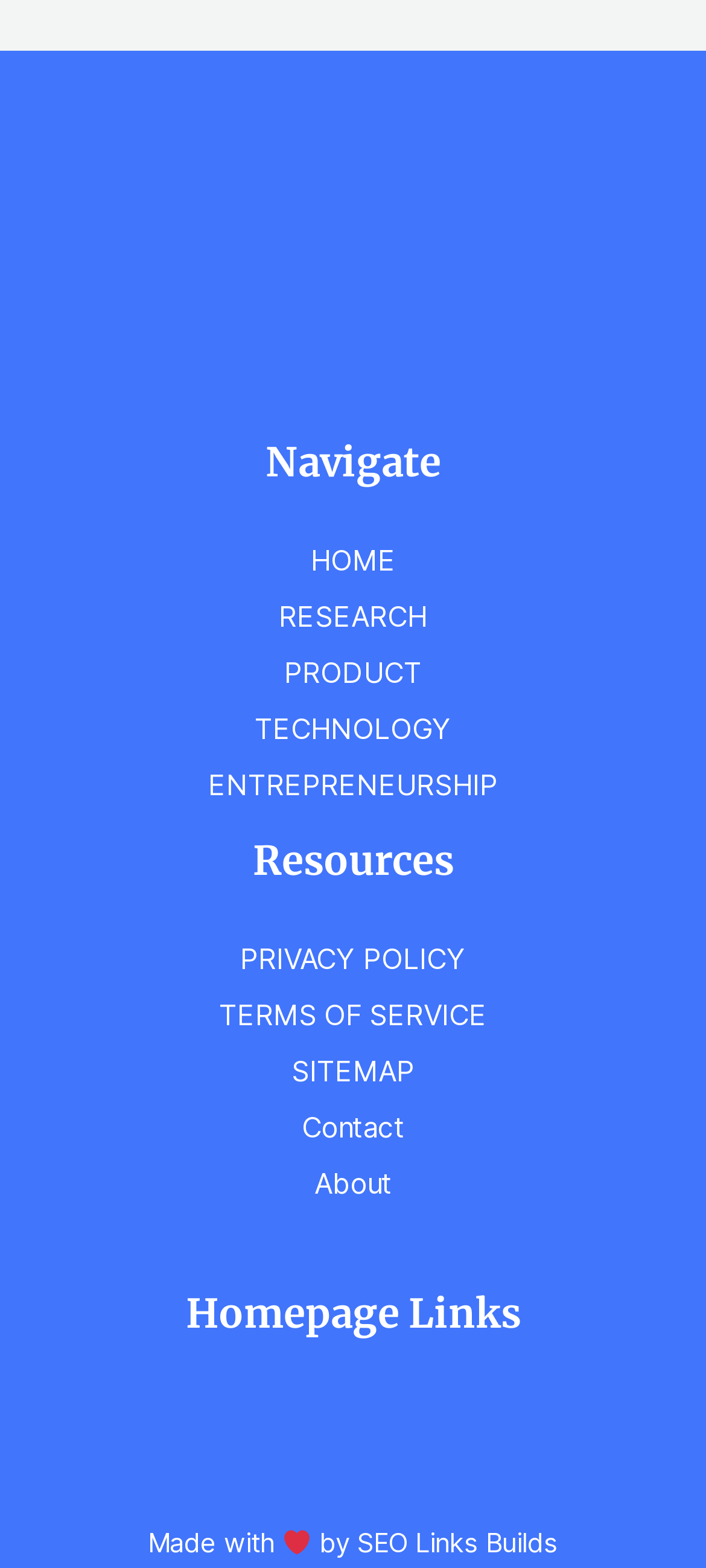Using the details from the image, please elaborate on the following question: What are the main navigation links?

The main navigation links are located in the 'Navigate' section of the webpage and include 'HOME', 'RESEARCH', 'PRODUCT', 'TECHNOLOGY', and 'ENTREPRENEURSHIP' links, which are arranged horizontally and have bounding boxes of [0.44, 0.346, 0.56, 0.368], [0.395, 0.382, 0.605, 0.404], [0.403, 0.418, 0.597, 0.44], [0.36, 0.454, 0.64, 0.476], and [0.295, 0.49, 0.705, 0.512] respectively.